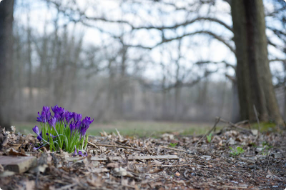What type of trees are in the background?
Please respond to the question with a detailed and thorough explanation.

The caption describes the tranquil backdrop of the scene as a 'deciduous forest', implying that the towering trees with intricate branches stretching towards the sky are deciduous in nature.